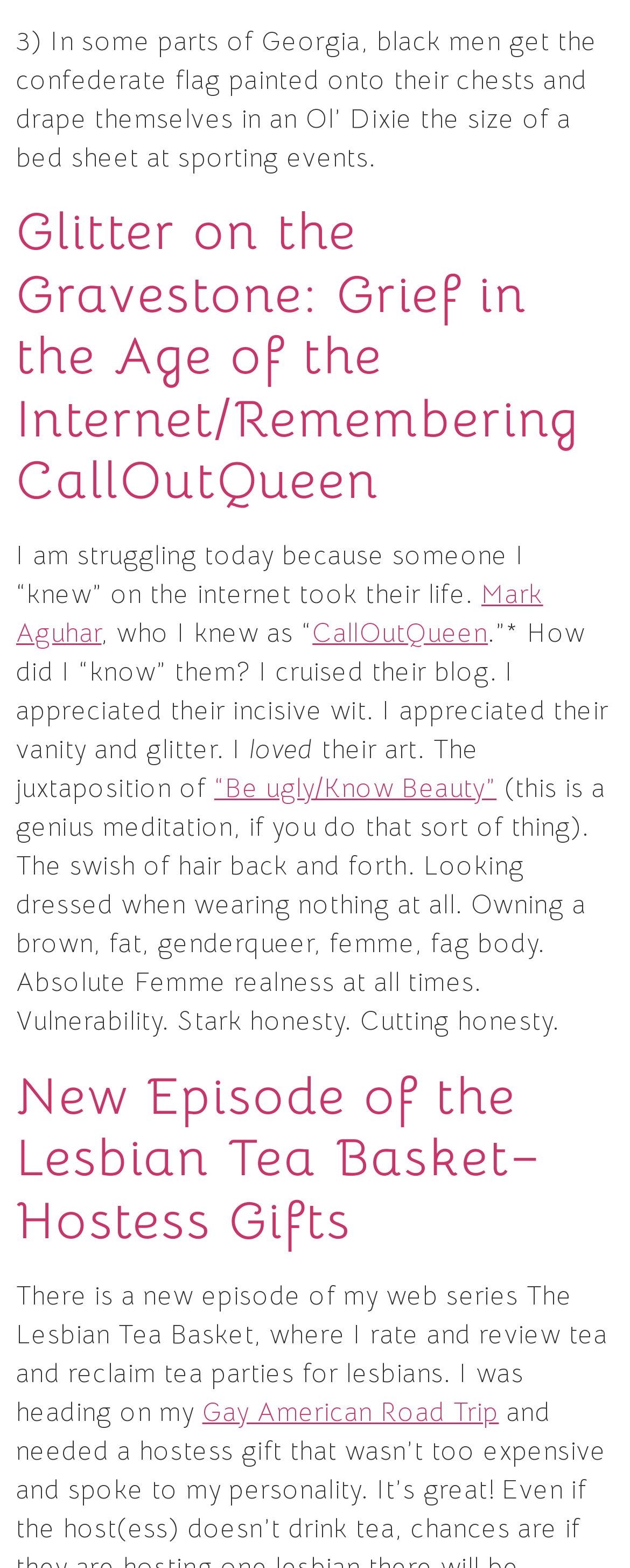What is the topic of the first article?
Based on the screenshot, provide a one-word or short-phrase response.

Grief in the Age of the Internet